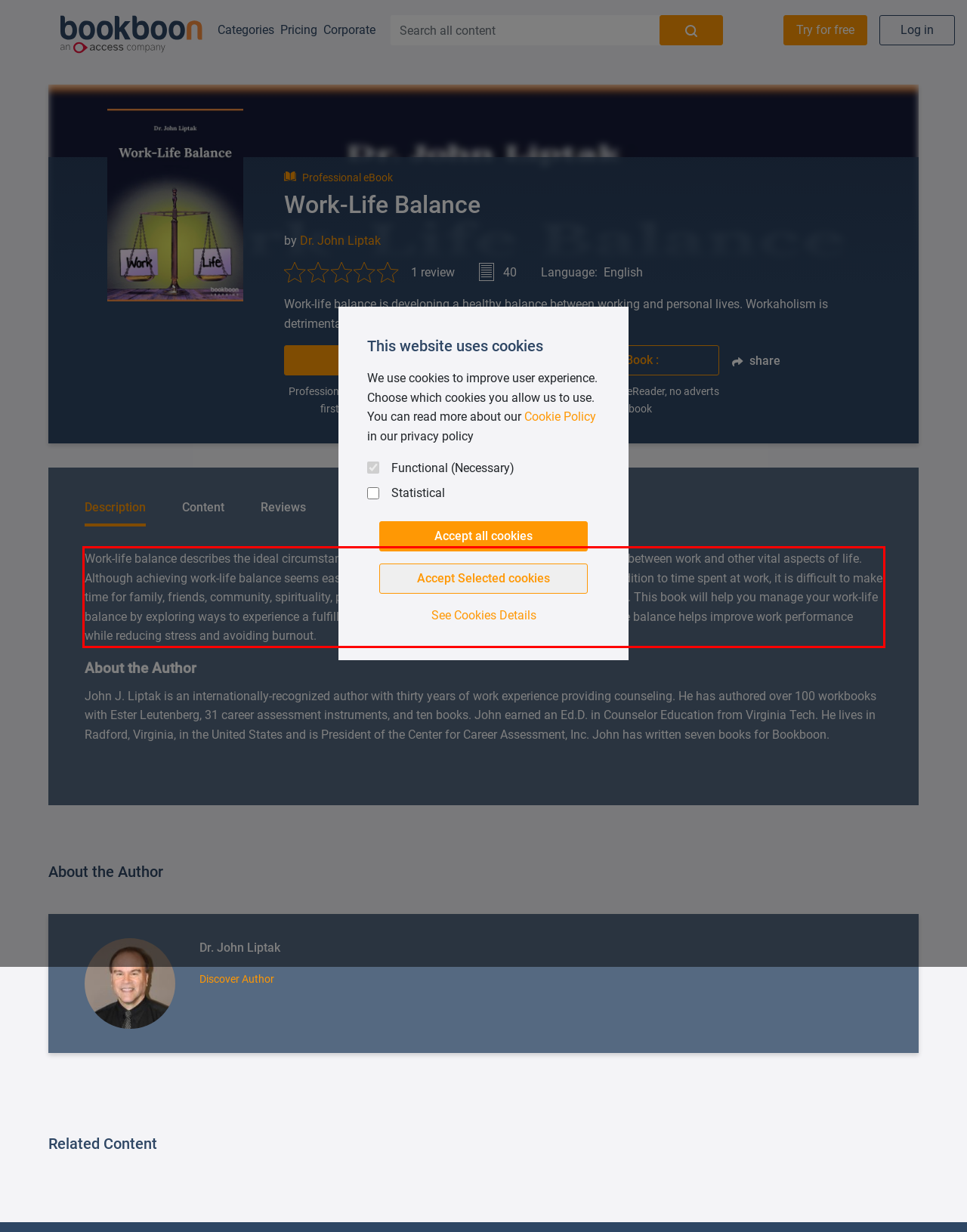Please recognize and transcribe the text located inside the red bounding box in the webpage image.

Work-life balance describes the ideal circumstance in which employees can split their time and energy between work and other vital aspects of life. Although achieving work-life balance seems easy, it is usually a daily challenge. People find that in addition to time spent at work, it is difficult to make time for family, friends, community, spirituality, personal growth, self-care, and other personal activities. This book will help you manage your work-life balance by exploring ways to experience a fulfilling life outside of work. You will discover how work-life balance helps improve work performance while reducing stress and avoiding burnout.